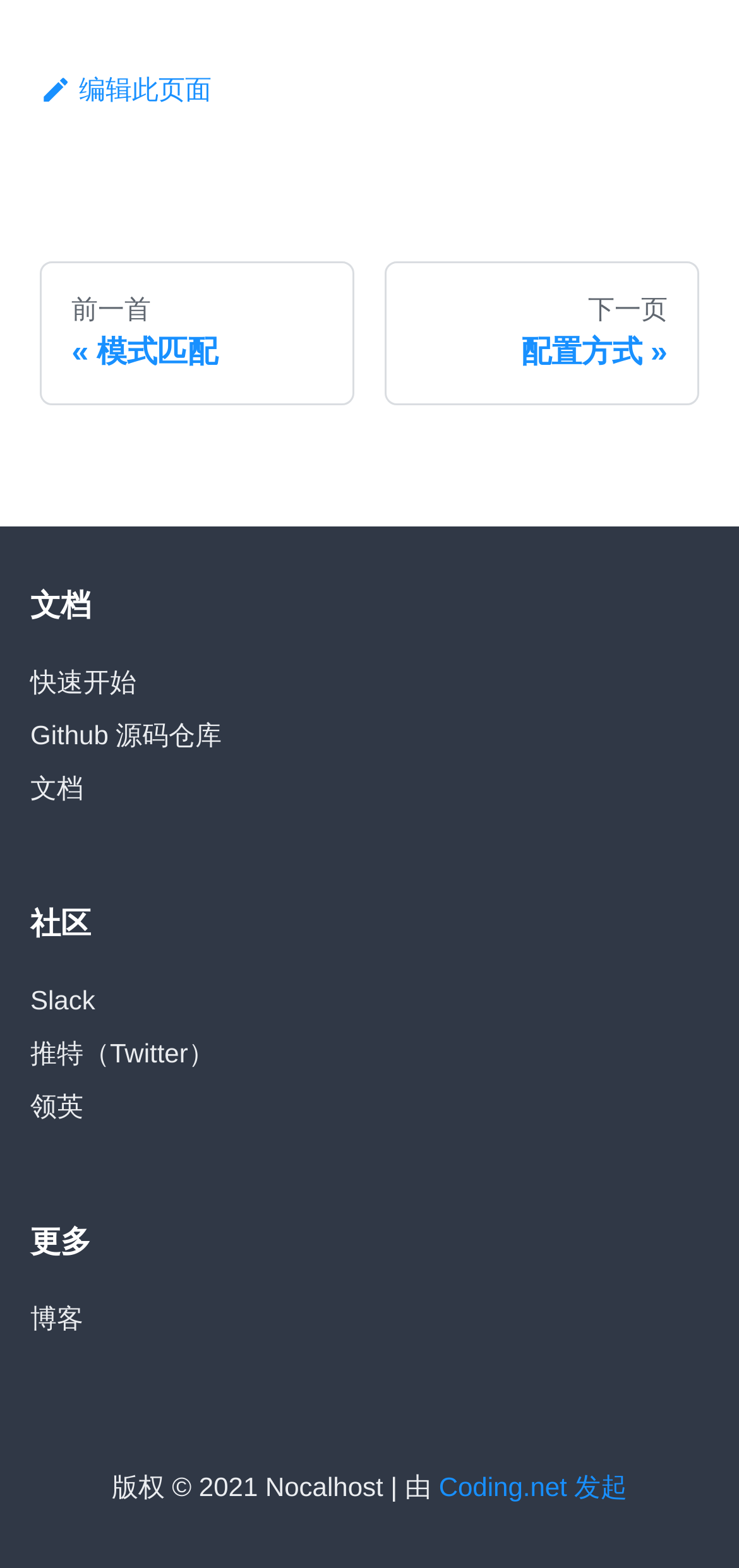Given the element description aria-label="Share on twitter", predict the bounding box coordinates for the UI element in the webpage screenshot. The format should be (top-left x, top-left y, bottom-right x, bottom-right y), and the values should be between 0 and 1.

None